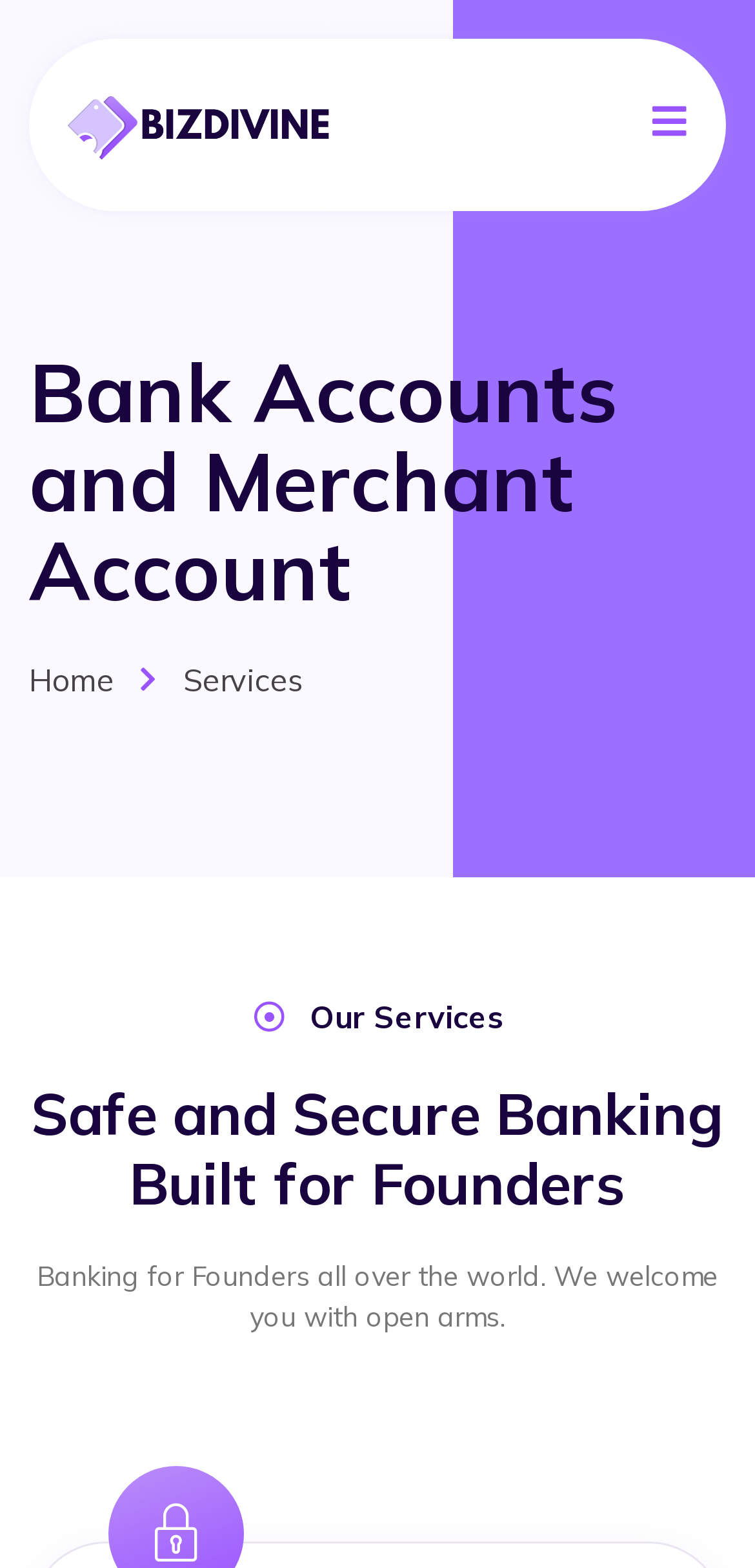What is the name of the service provider?
Using the visual information, answer the question in a single word or phrase.

BizDivine